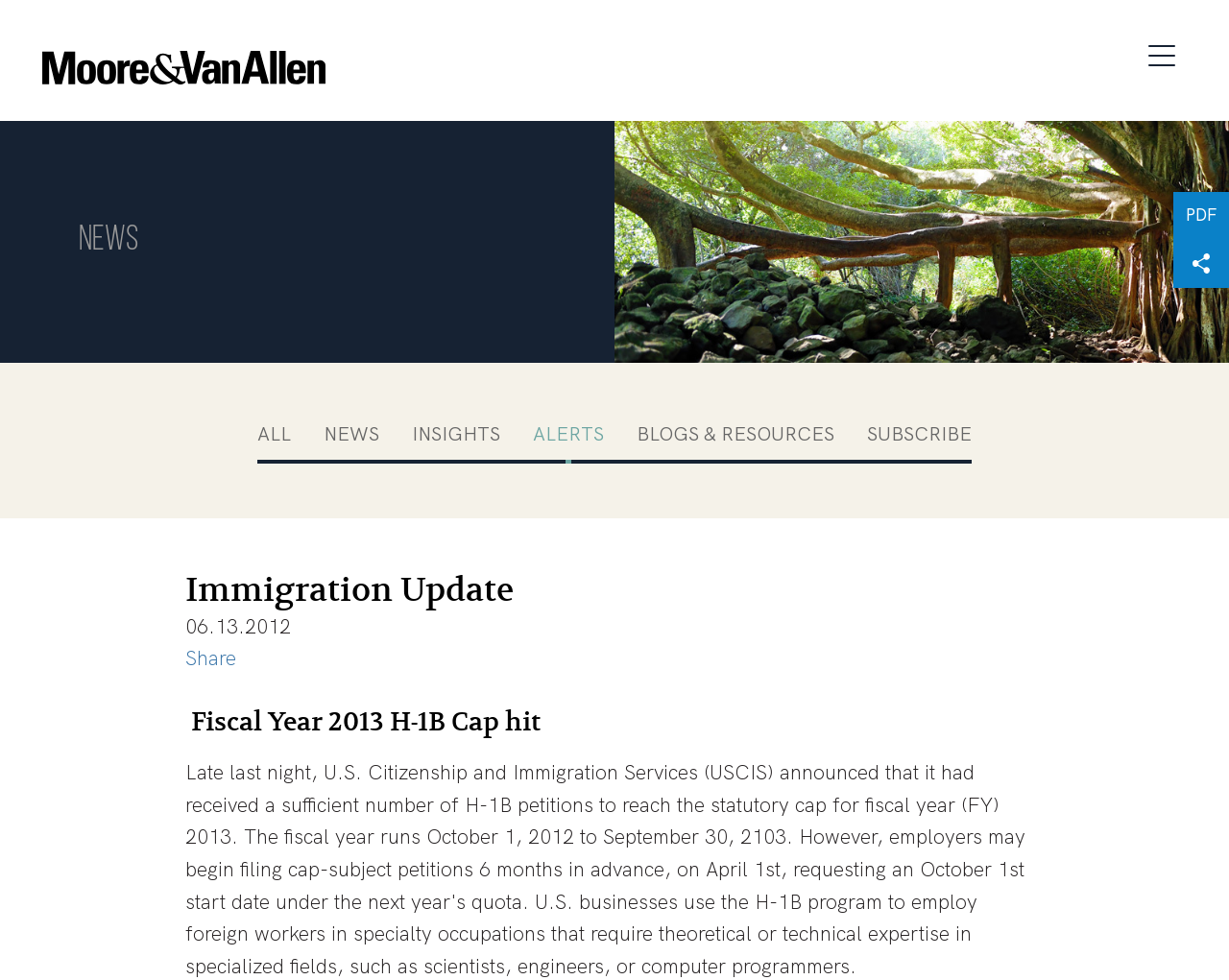Please provide a comprehensive answer to the question below using the information from the image: What is the date of the immigration update?

The date of the immigration update can be found below the heading 'Immigration Update', where it is written as '06.13.2012'.